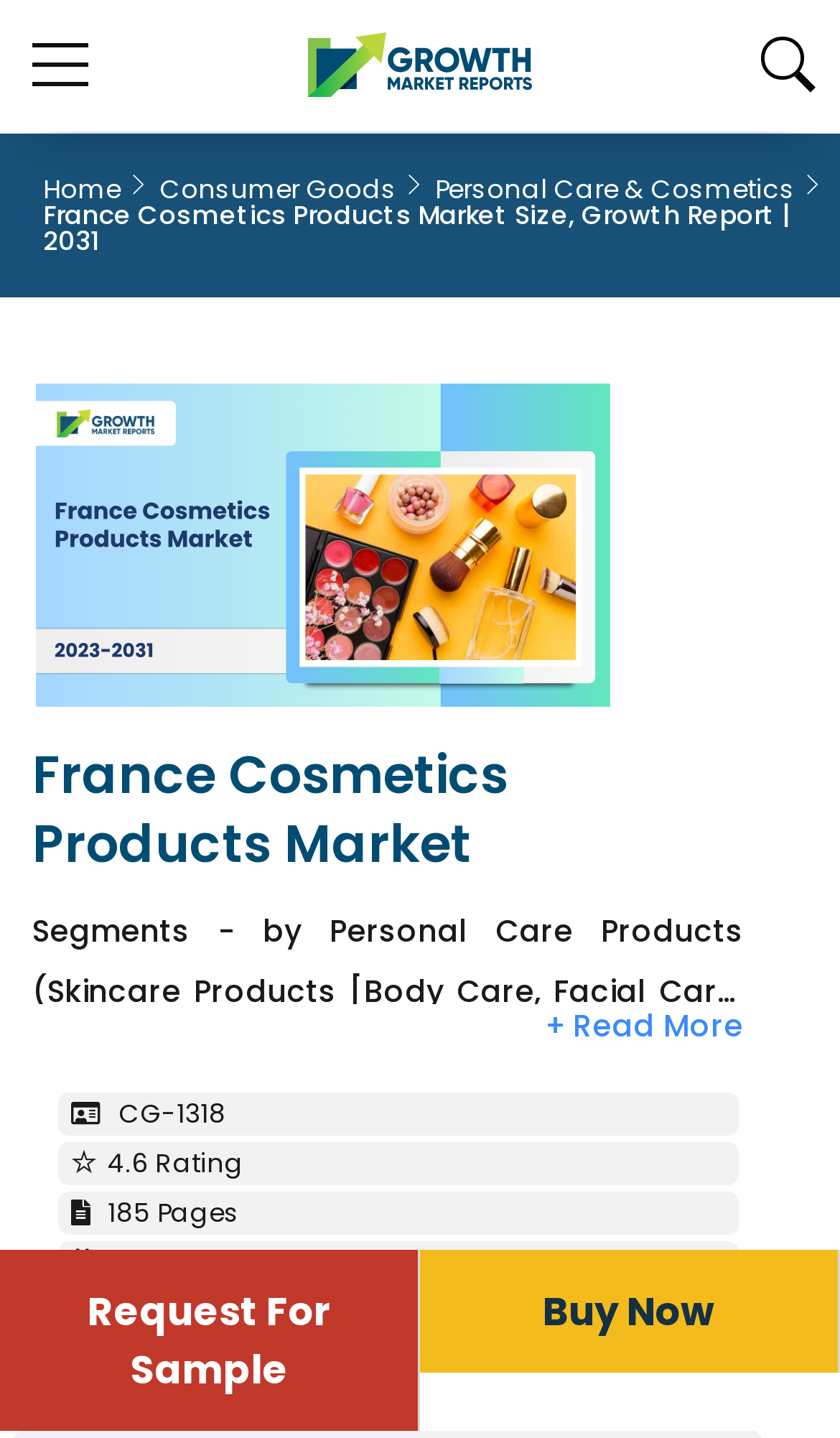Given the content of the image, can you provide a detailed answer to the question?
What is the rating of this report?

I found the rating by looking at the static text '4.6 Rating' located at the bottom of the page, which indicates the rating of the report.